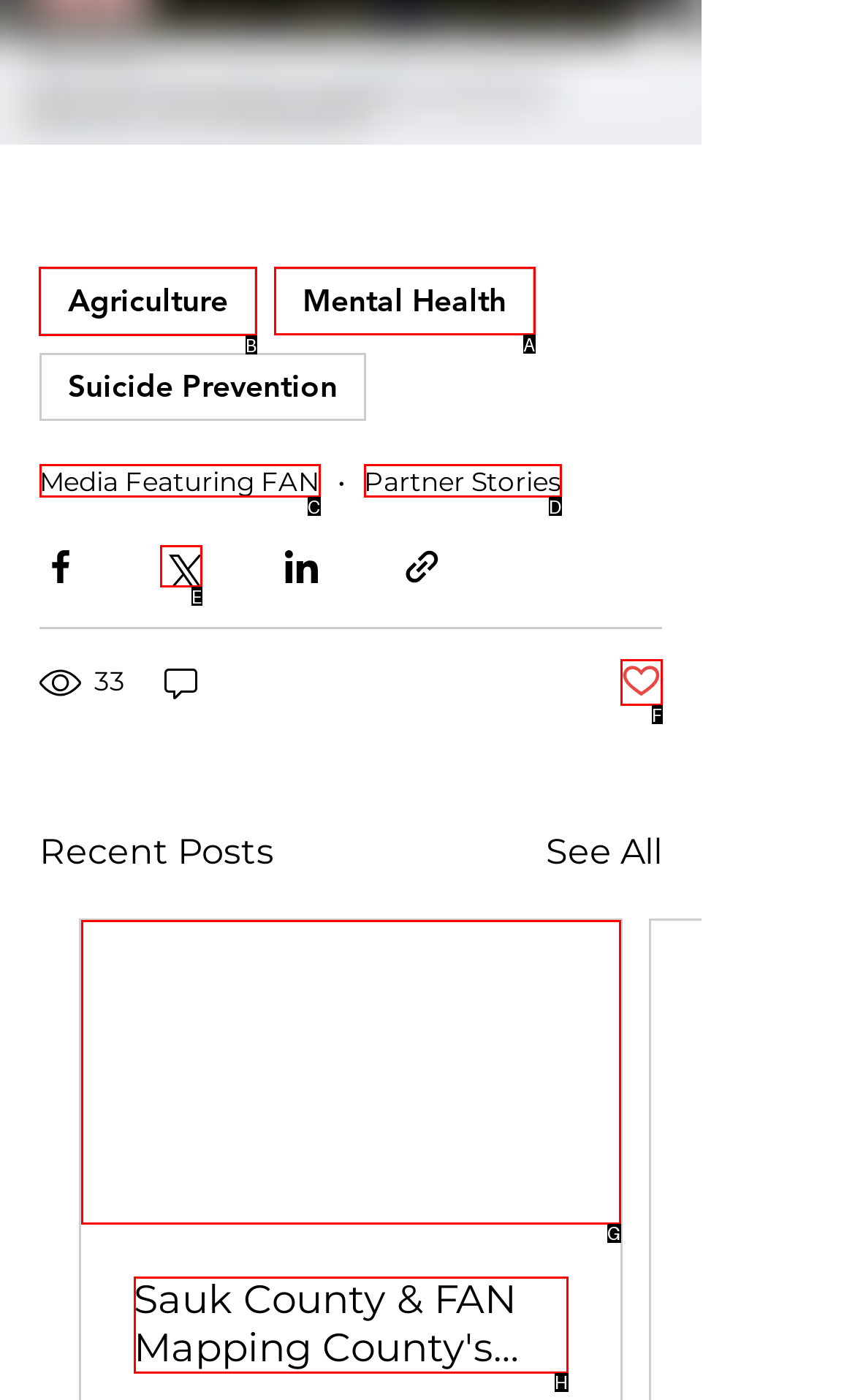Select the letter of the UI element you need to click to complete this task: Click on Agriculture.

B